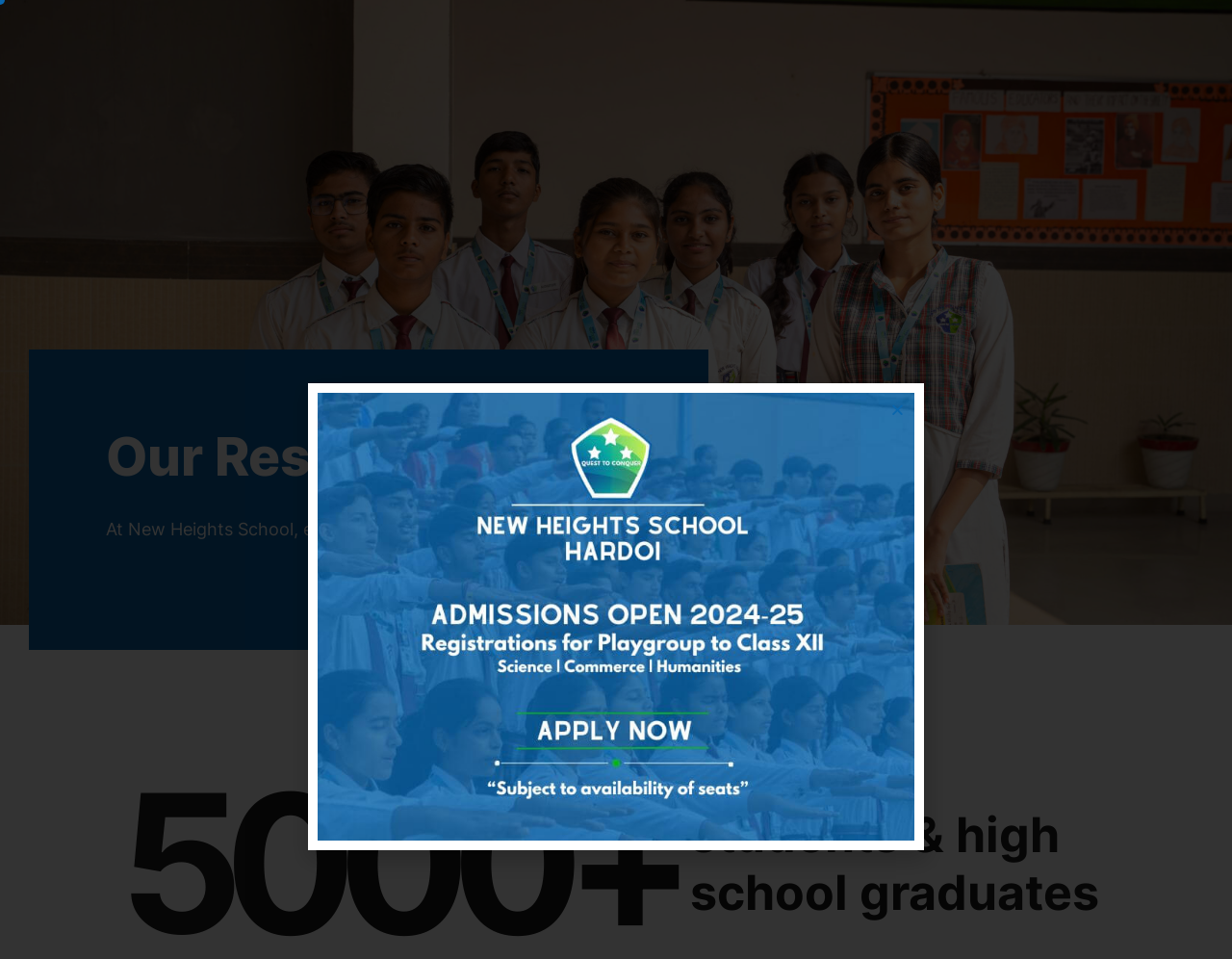Respond with a single word or phrase for the following question: 
What is the tone of the webpage?

Positive